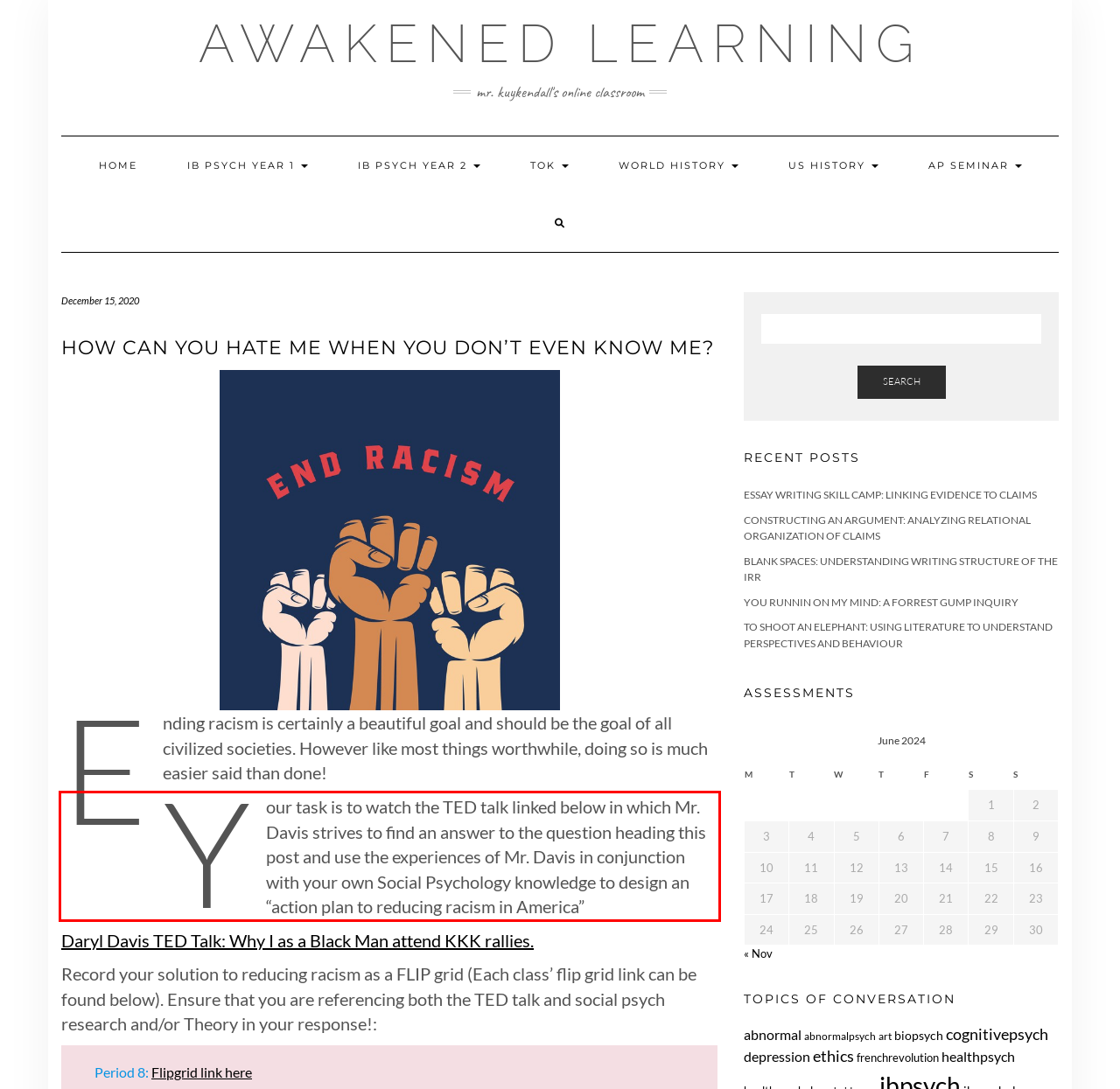Identify the red bounding box in the webpage screenshot and perform OCR to generate the text content enclosed.

Your task is to watch the TED talk linked below in which Mr. Davis strives to find an answer to the question heading this post and use the experiences of Mr. Davis in conjunction with your own Social Psychology knowledge to design an “action plan to reducing racism in America”